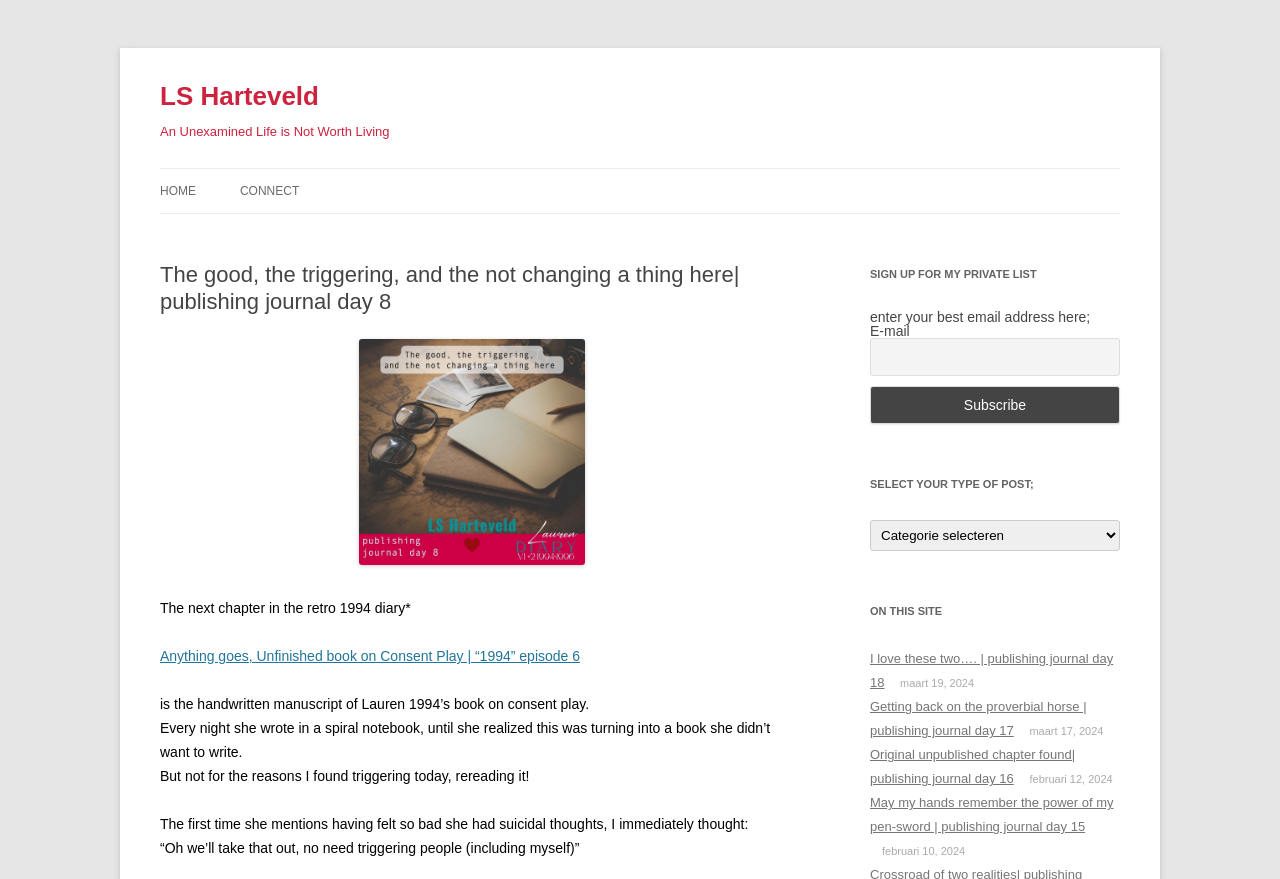Pinpoint the bounding box coordinates of the element you need to click to execute the following instruction: "Subscribe to the private list". The bounding box should be represented by four float numbers between 0 and 1, in the format [left, top, right, bottom].

[0.68, 0.439, 0.875, 0.483]